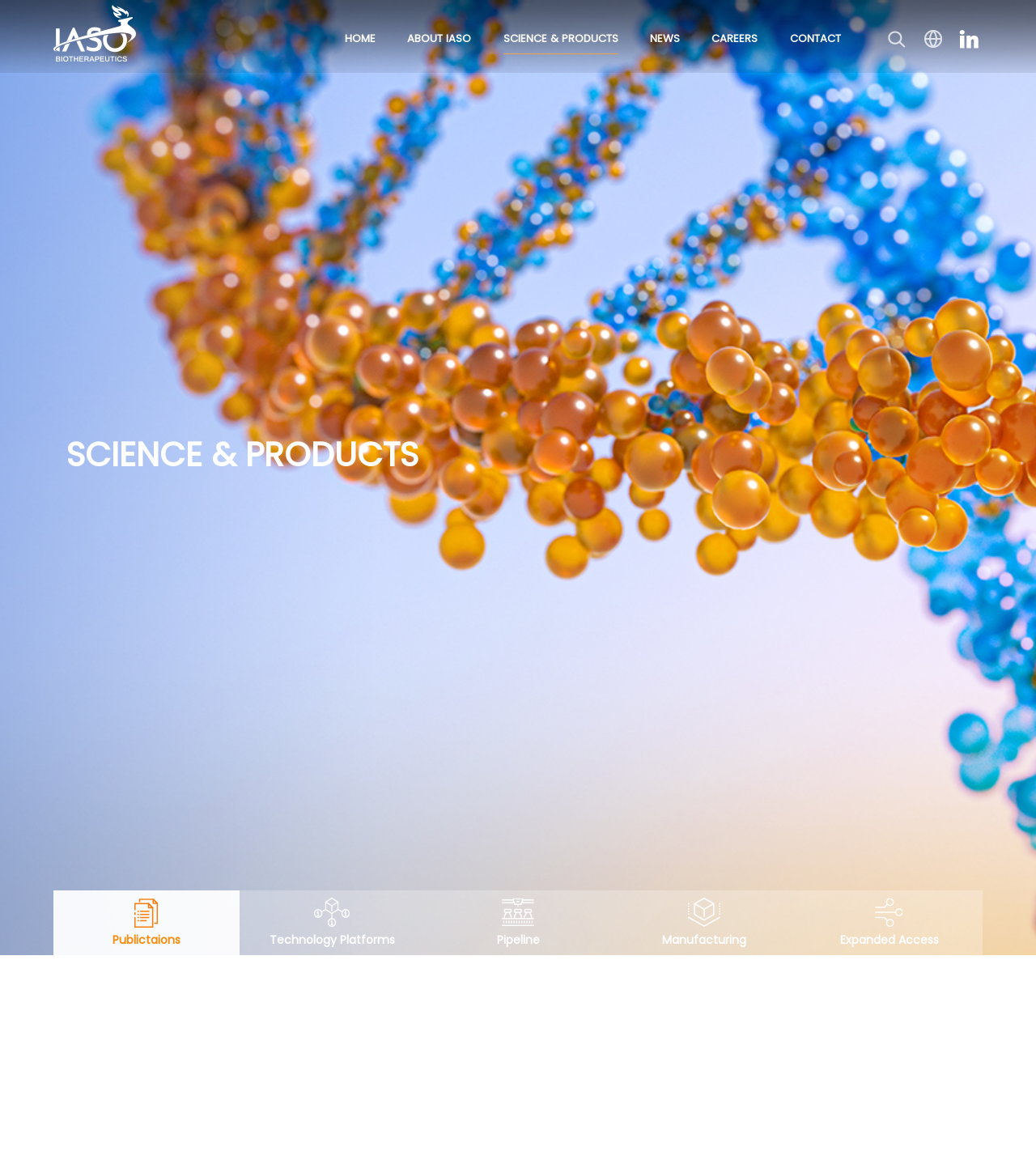Find the bounding box of the UI element described as follows: "Publictaions".

[0.052, 0.765, 0.231, 0.821]